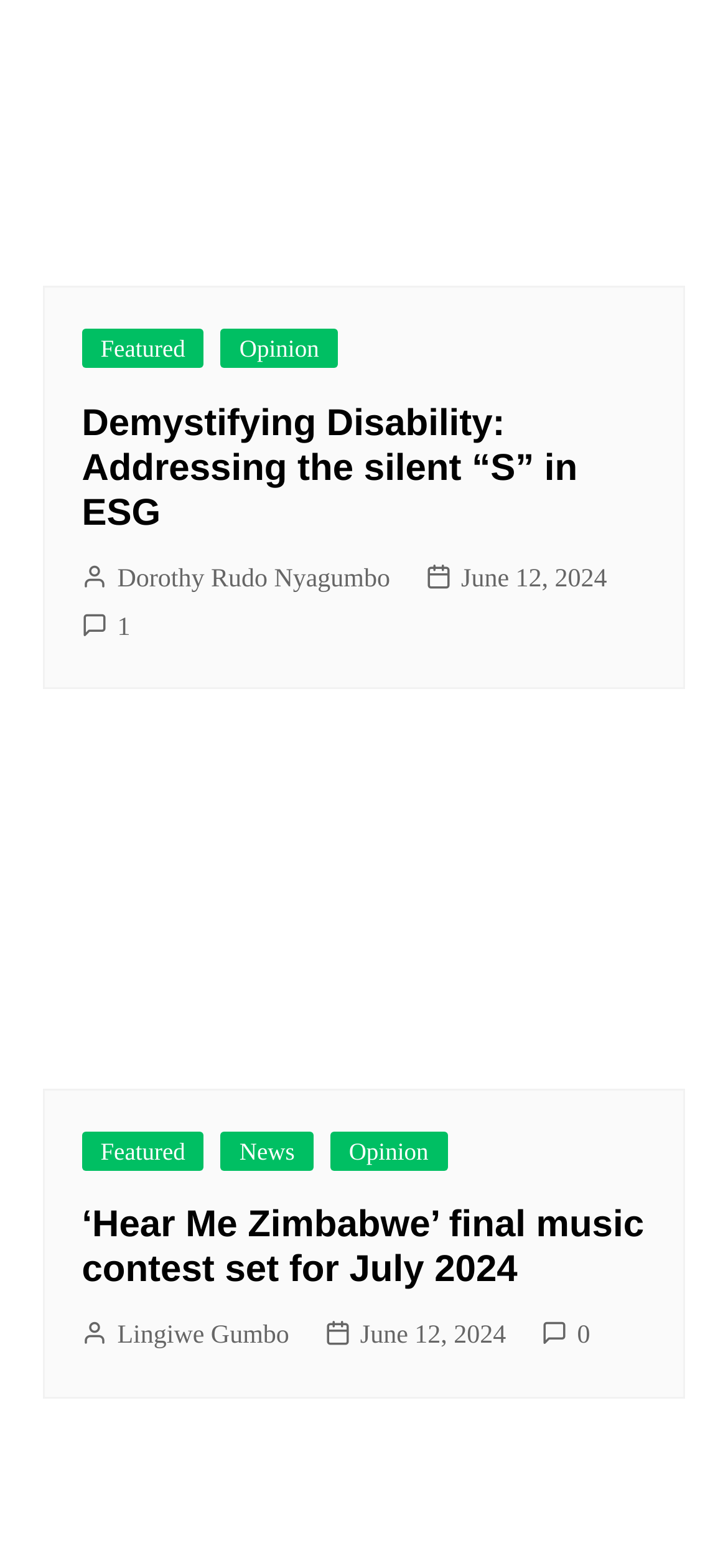What is the category of the second article?
From the screenshot, provide a brief answer in one word or phrase.

News